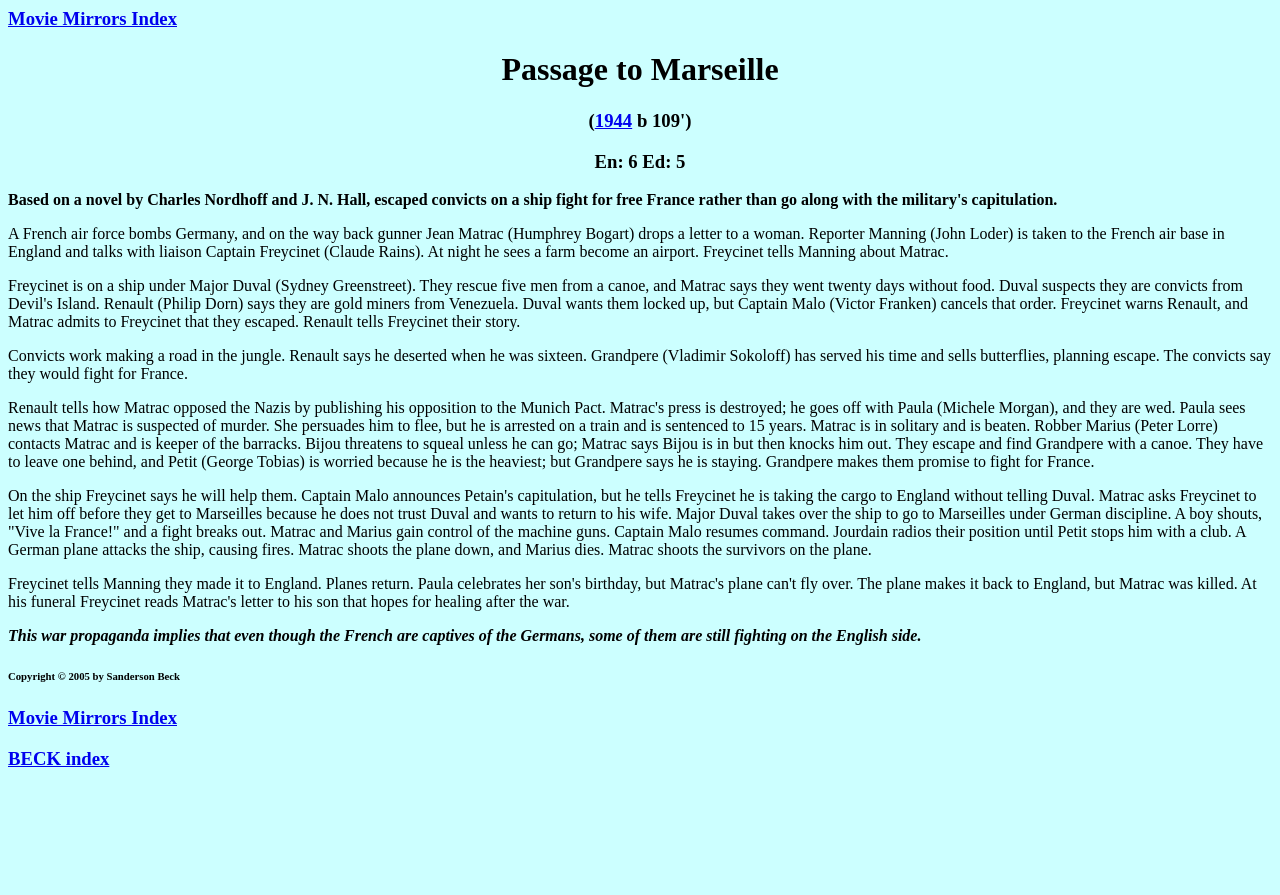Give a one-word or short phrase answer to the question: 
What is Grandpere's occupation?

Selling butterflies